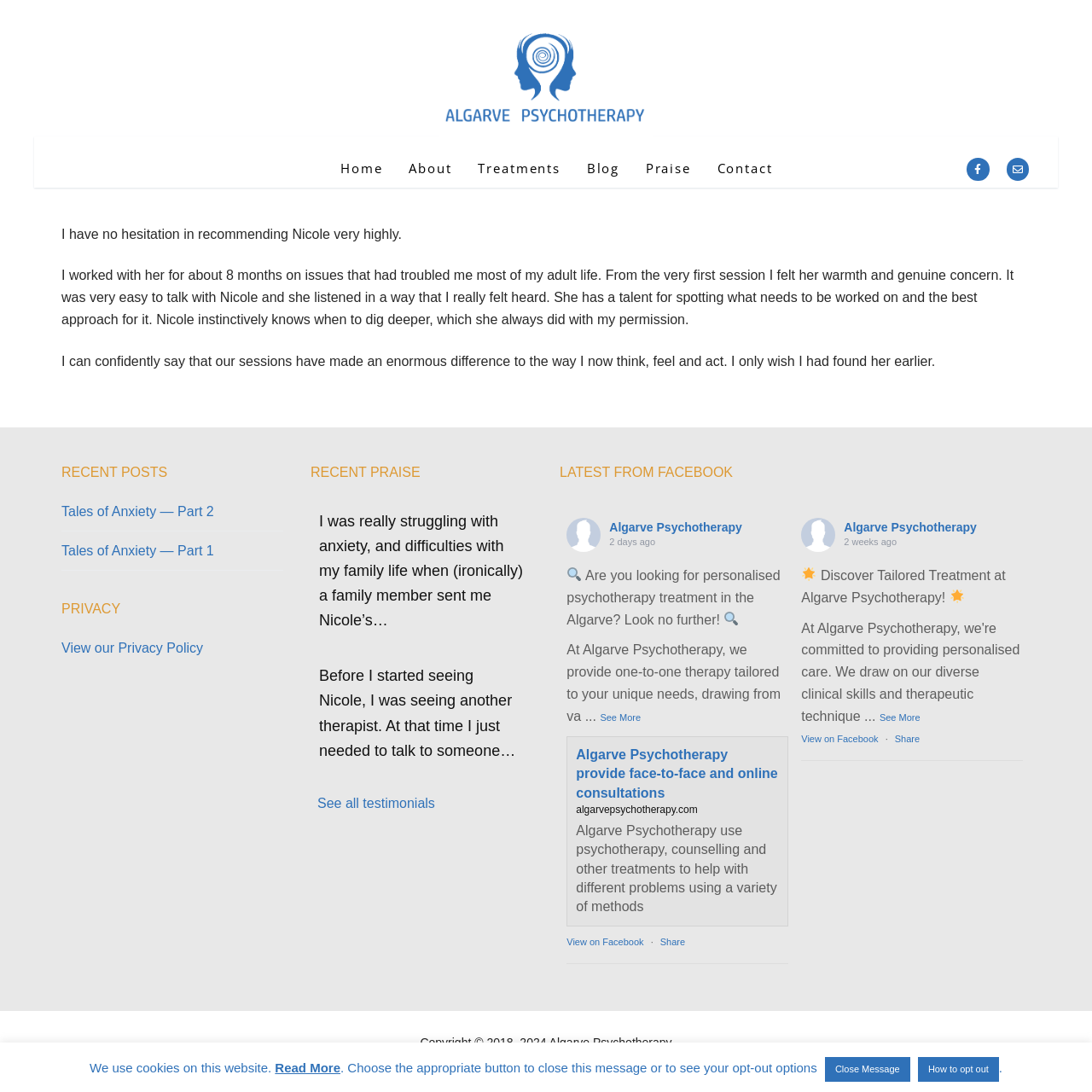Can you specify the bounding box coordinates of the area that needs to be clicked to fulfill the following instruction: "Read the 'Praise' section"?

[0.581, 0.142, 0.643, 0.167]